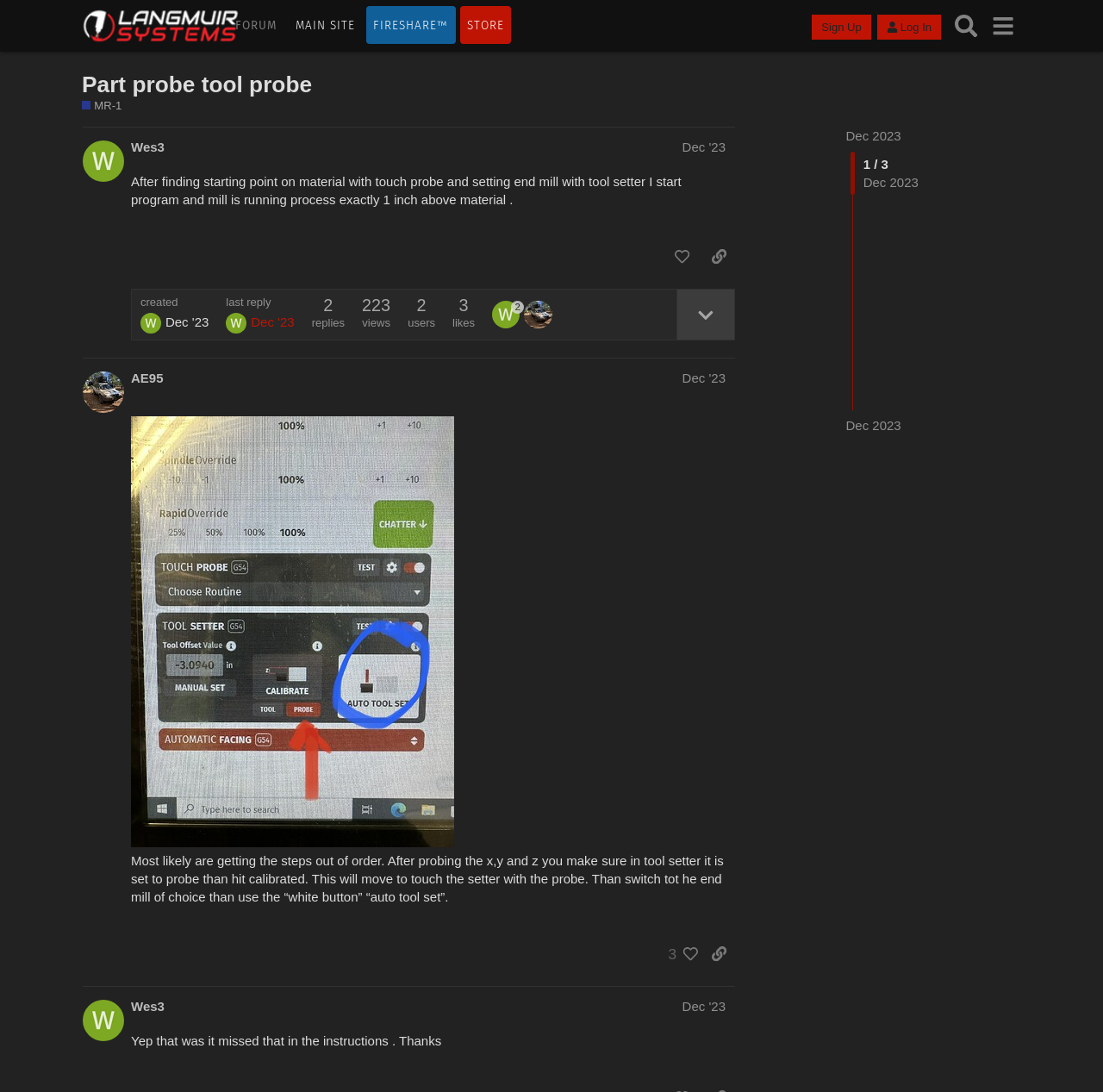Identify the bounding box coordinates for the region of the element that should be clicked to carry out the instruction: "Copy a link to the post by Wes3". The bounding box coordinates should be four float numbers between 0 and 1, i.e., [left, top, right, bottom].

[0.637, 0.222, 0.666, 0.249]